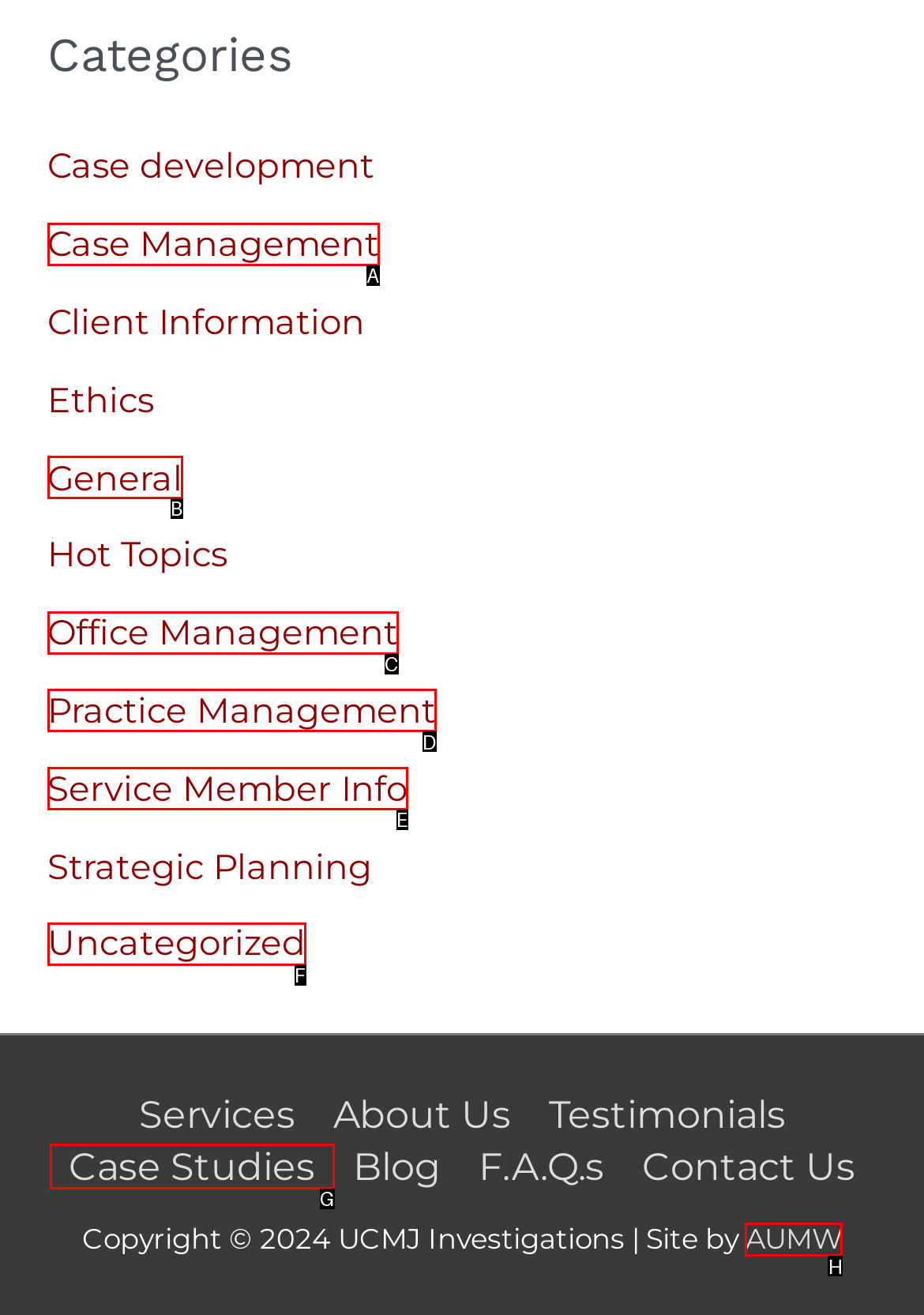Identify which HTML element matches the description: Service Member Info. Answer with the correct option's letter.

E